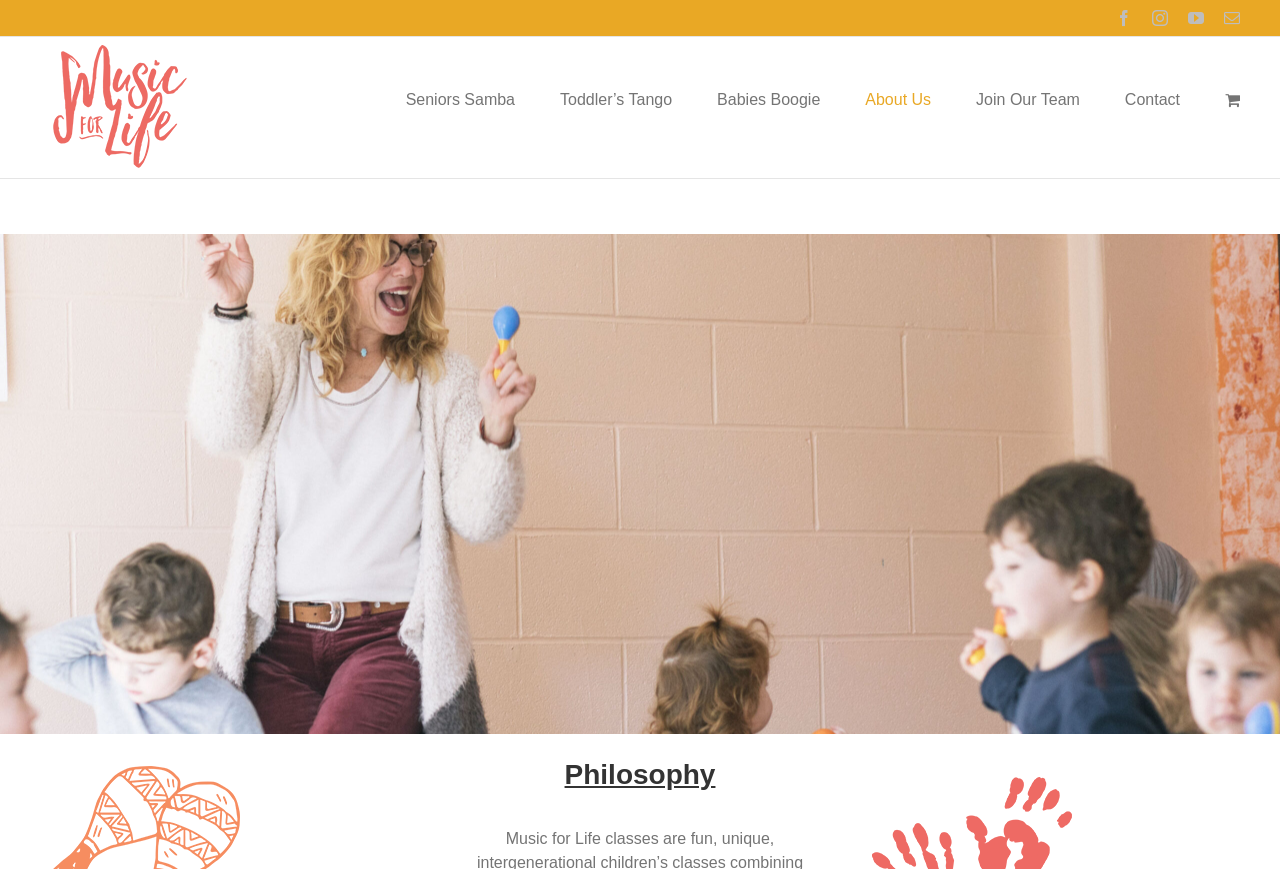Using the webpage screenshot and the element description Join Our Team, determine the bounding box coordinates. Specify the coordinates in the format (top-left x, top-left y, bottom-right x, bottom-right y) with values ranging from 0 to 1.

[0.763, 0.043, 0.844, 0.186]